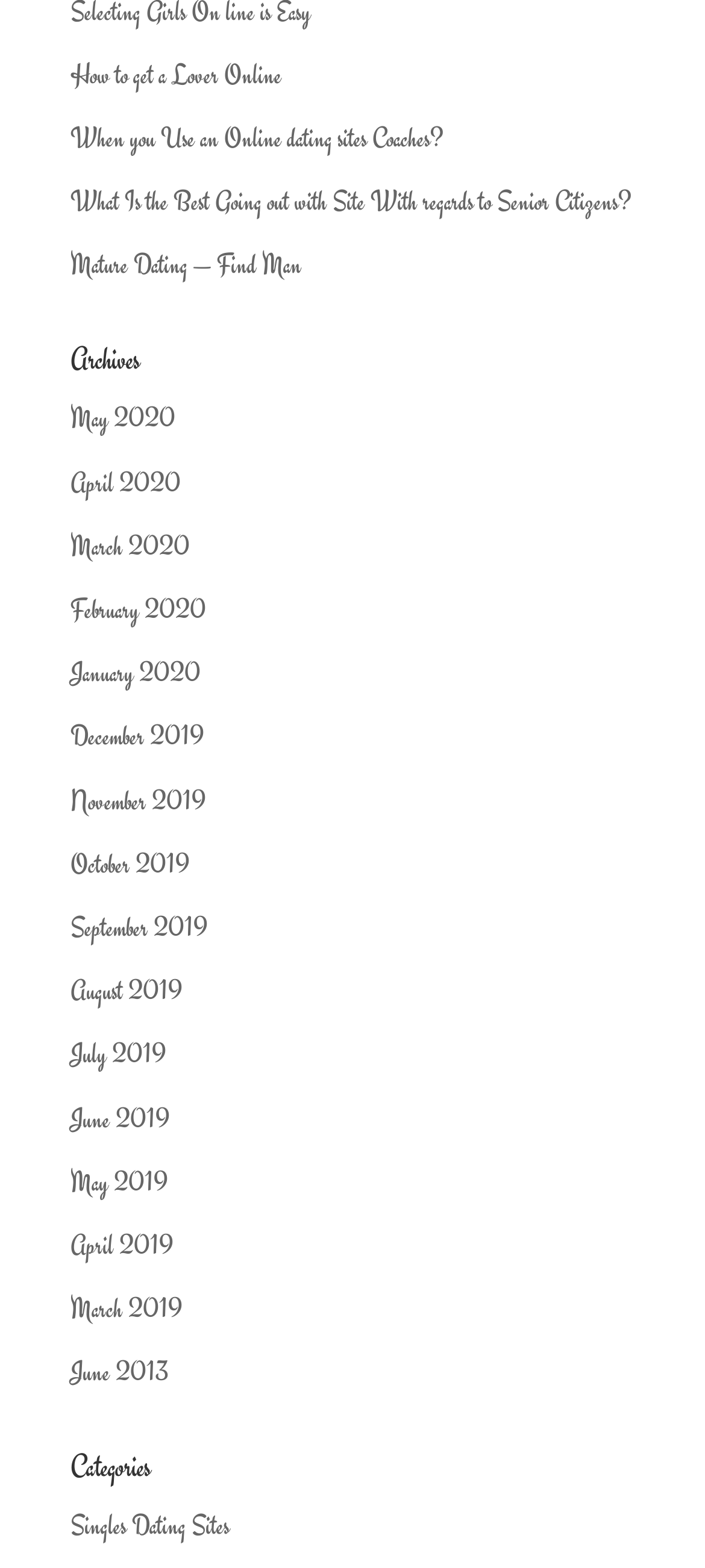What is the earliest month listed under 'Archives'?
Answer the question with as much detail as possible.

I looked at the links under the 'Archives' heading and found that the earliest month listed is 'June 2013'.